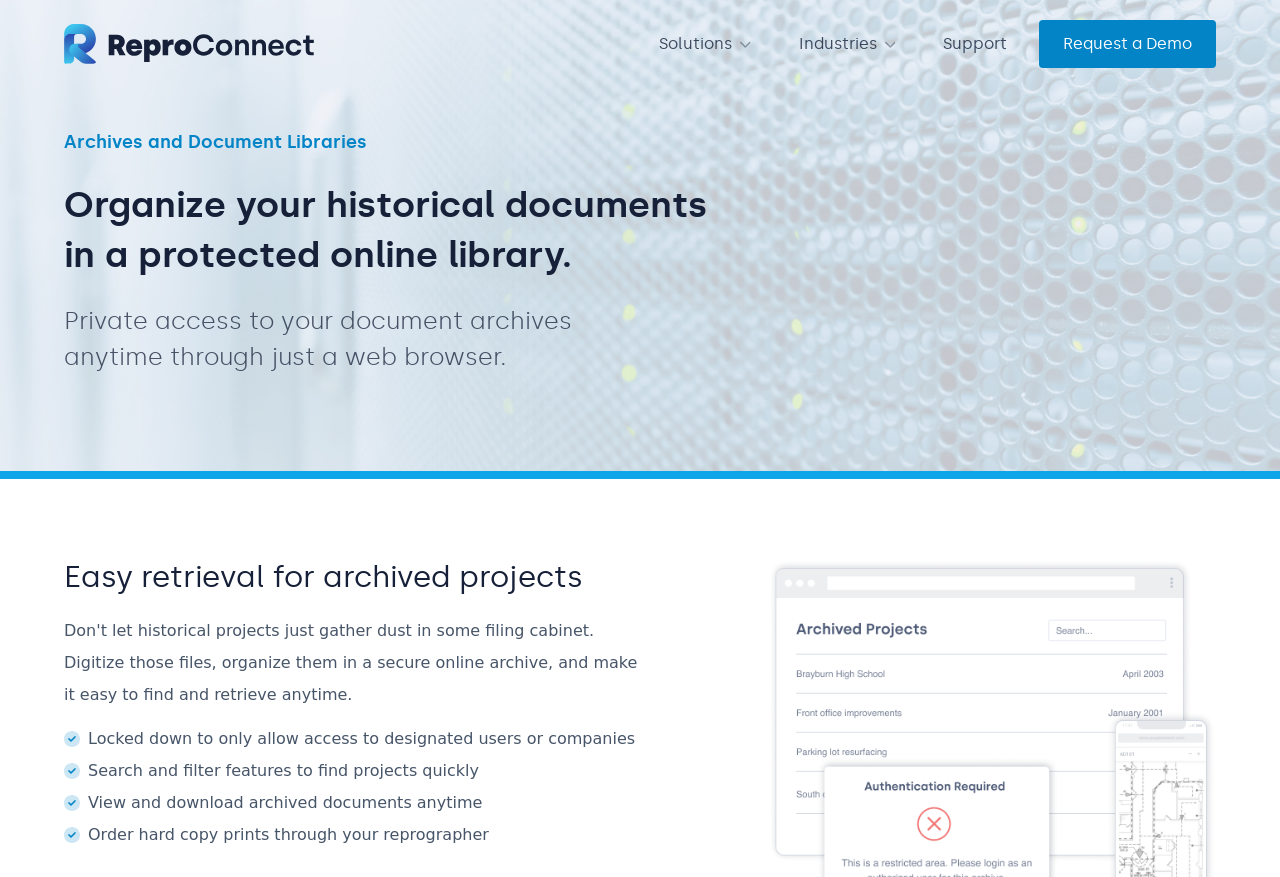Please provide a comprehensive response to the question below by analyzing the image: 
What is the main purpose of this digital library?

Based on the webpage's meta description and the content on the page, it appears that the main purpose of this digital library is to store and organize historical documents in a protected online library, allowing users to access and retrieve them easily.